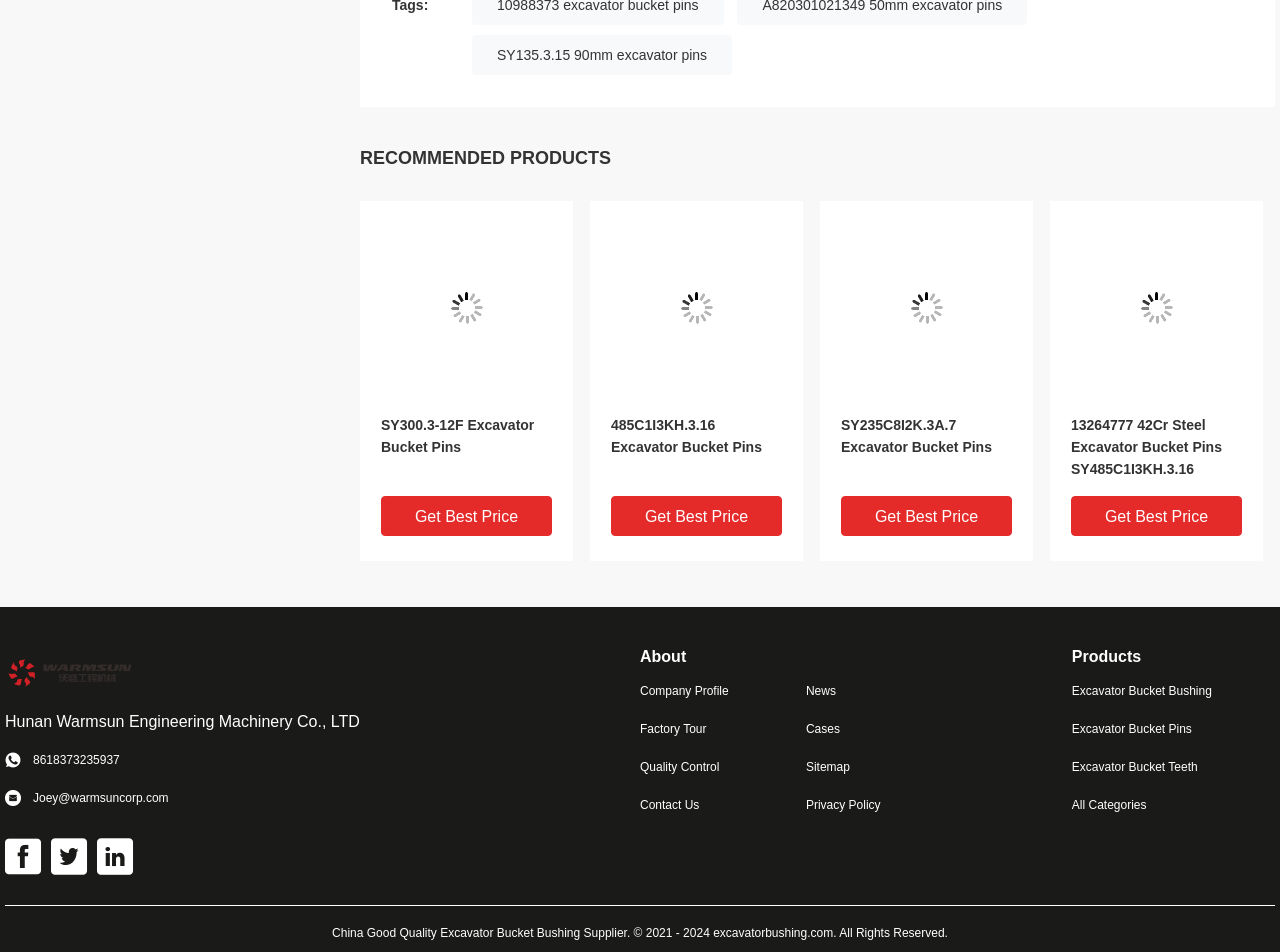Using the element description provided, determine the bounding box coordinates in the format (top-left x, top-left y, bottom-right x, bottom-right y). Ensure that all values are floating point numbers between 0 and 1. Element description: About us

None